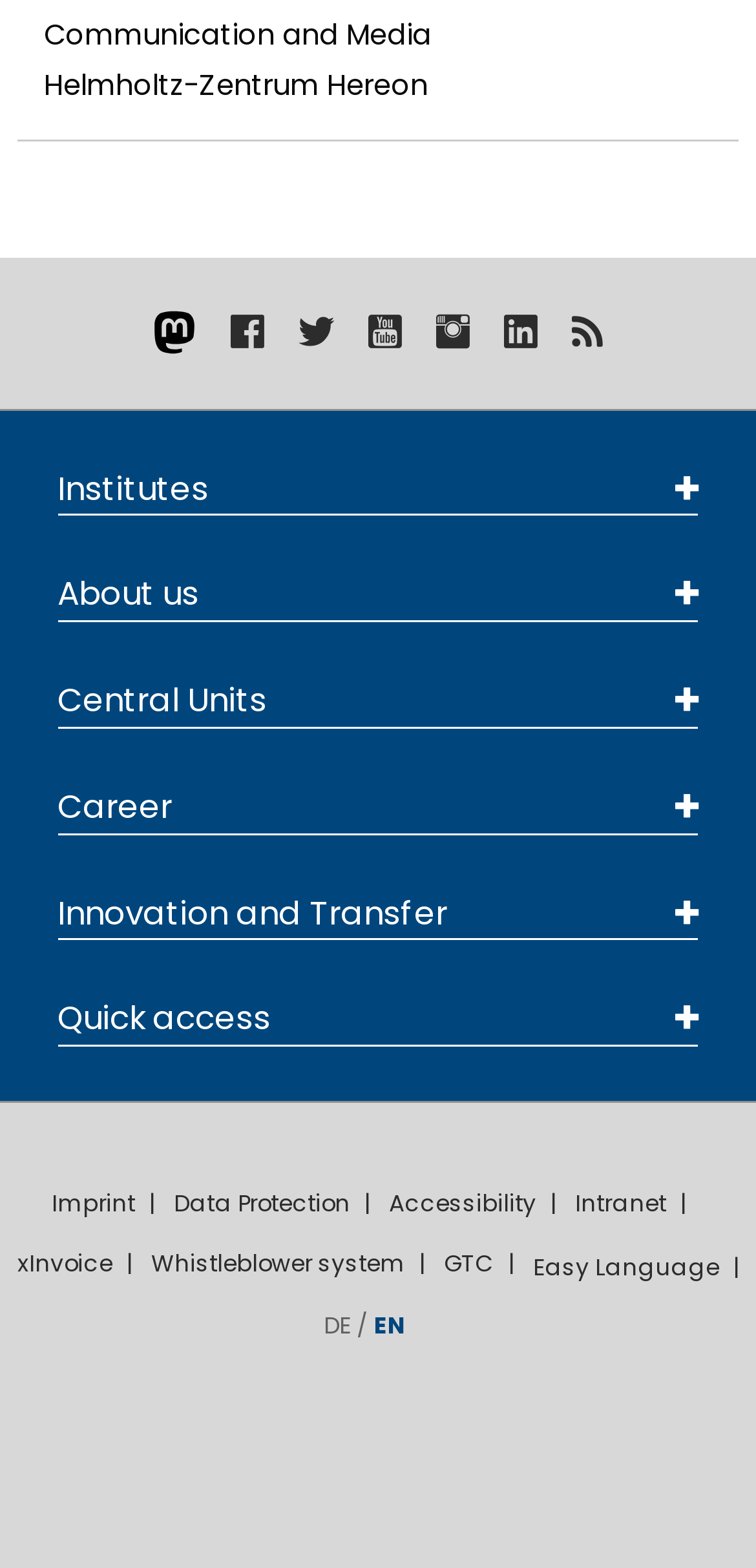Pinpoint the bounding box coordinates of the clickable element needed to complete the instruction: "Visit Helmholtz-Zentrum Hereon's Mastodon page". The coordinates should be provided as four float numbers between 0 and 1: [left, top, right, bottom].

[0.203, 0.199, 0.259, 0.223]